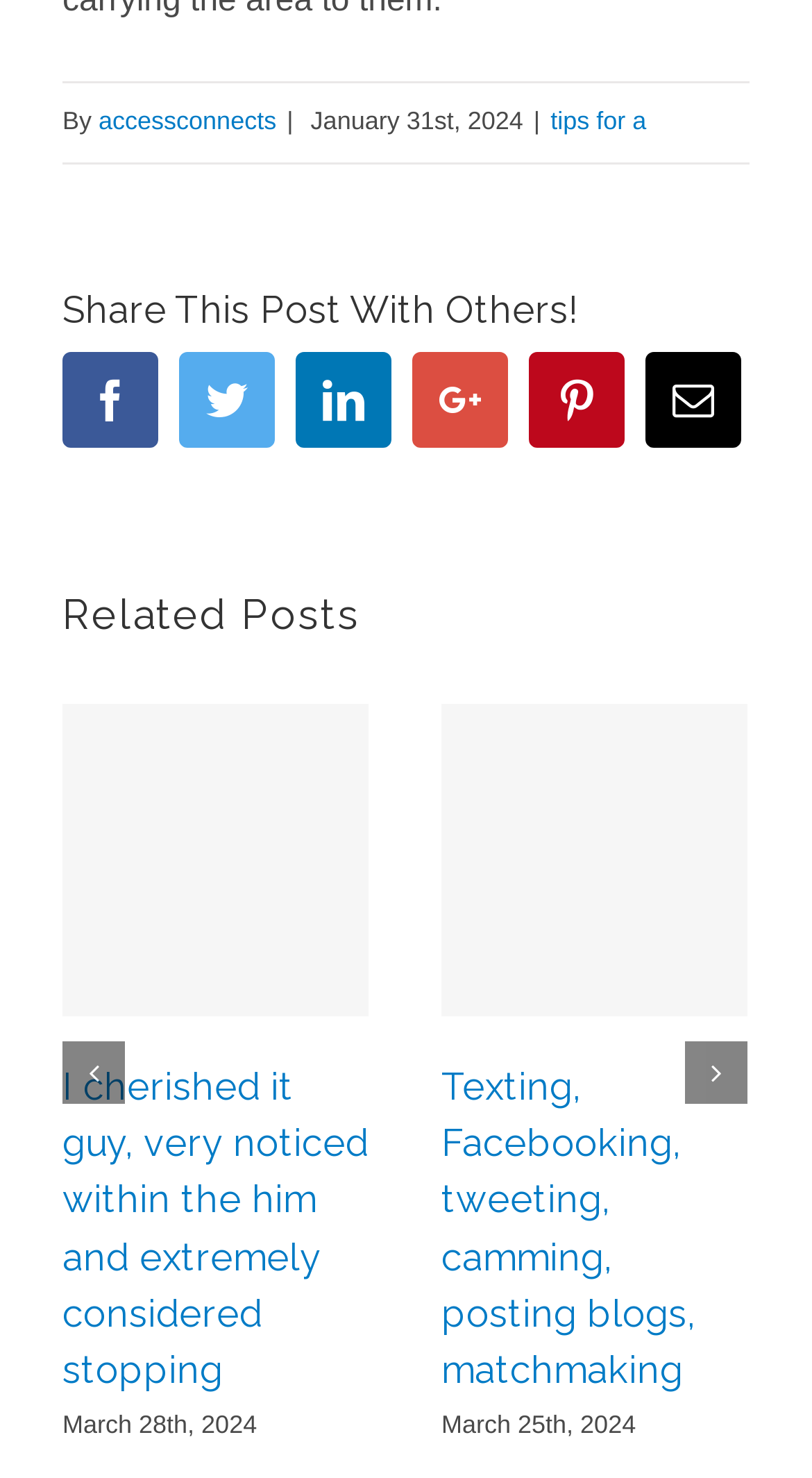Determine the coordinates of the bounding box for the clickable area needed to execute this instruction: "Share this post on Facebook".

[0.077, 0.238, 0.195, 0.302]